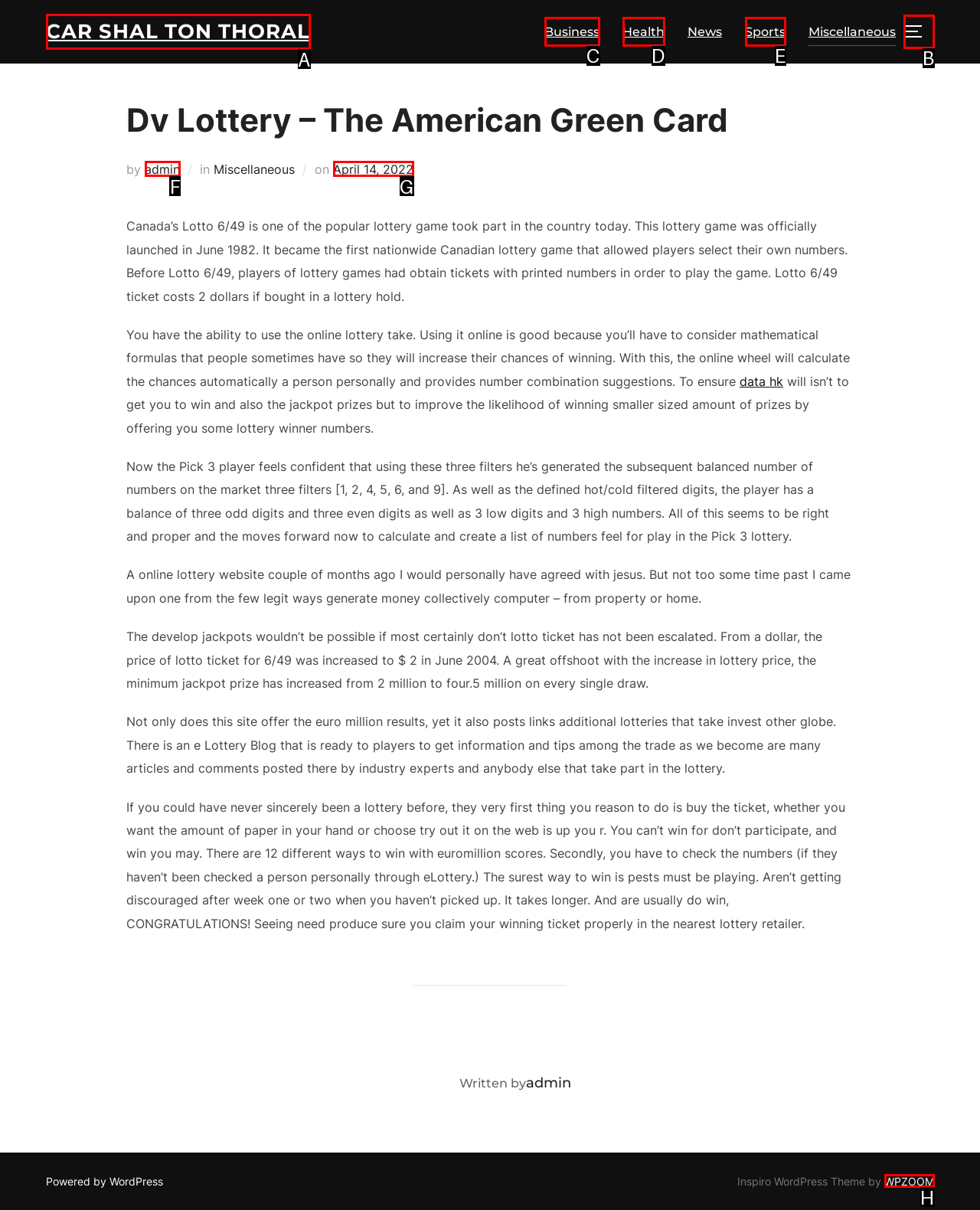Among the marked elements in the screenshot, which letter corresponds to the UI element needed for the task: Read the article by 'admin'?

F